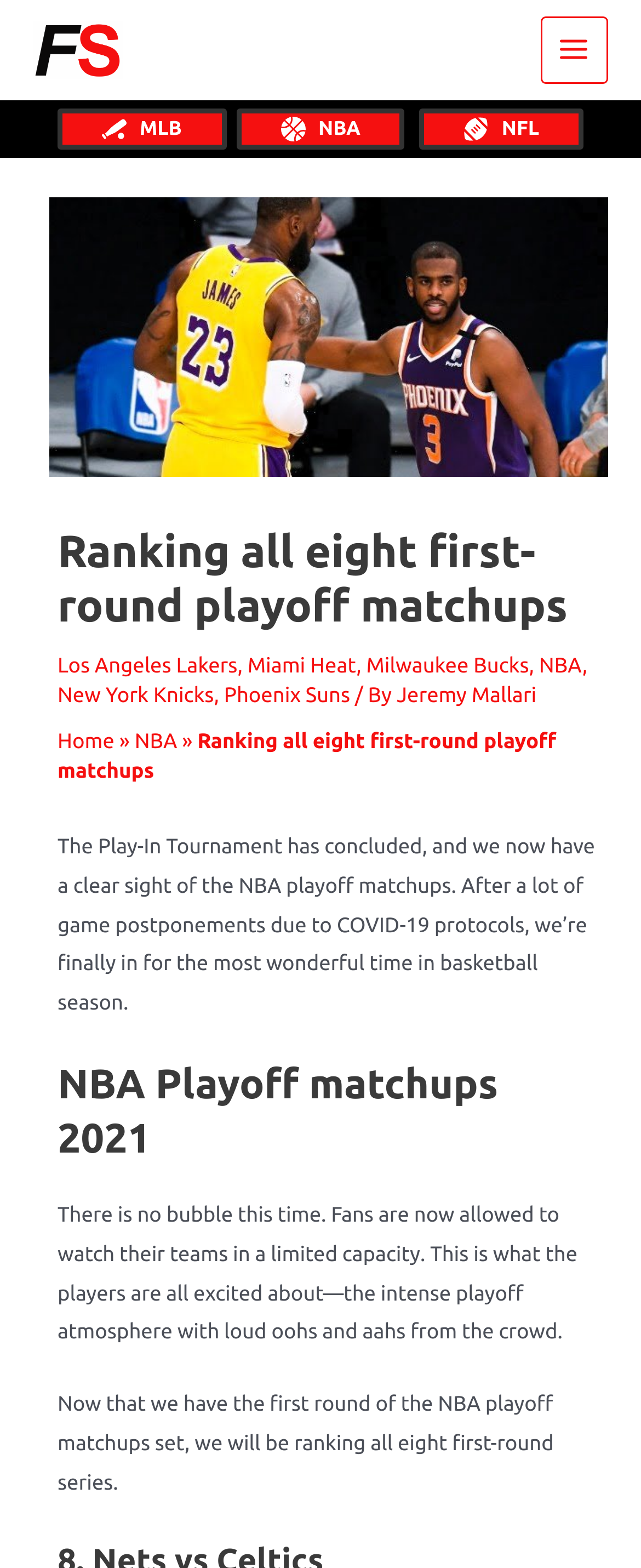Identify the bounding box coordinates for the region of the element that should be clicked to carry out the instruction: "Open the Main Menu". The bounding box coordinates should be four float numbers between 0 and 1, i.e., [left, top, right, bottom].

[0.843, 0.01, 0.949, 0.053]